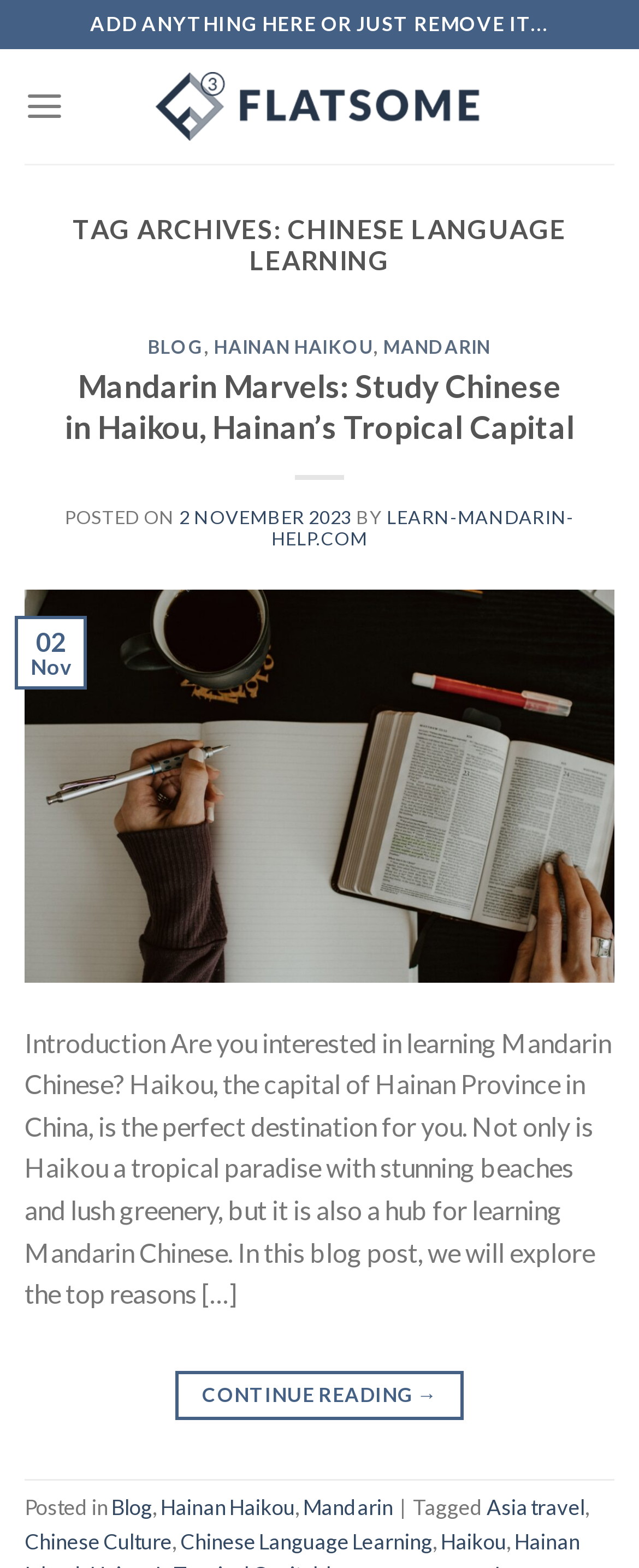Find the bounding box coordinates of the element's region that should be clicked in order to follow the given instruction: "Click on the 'CONTINUE READING →' link". The coordinates should consist of four float numbers between 0 and 1, i.e., [left, top, right, bottom].

[0.274, 0.874, 0.726, 0.906]